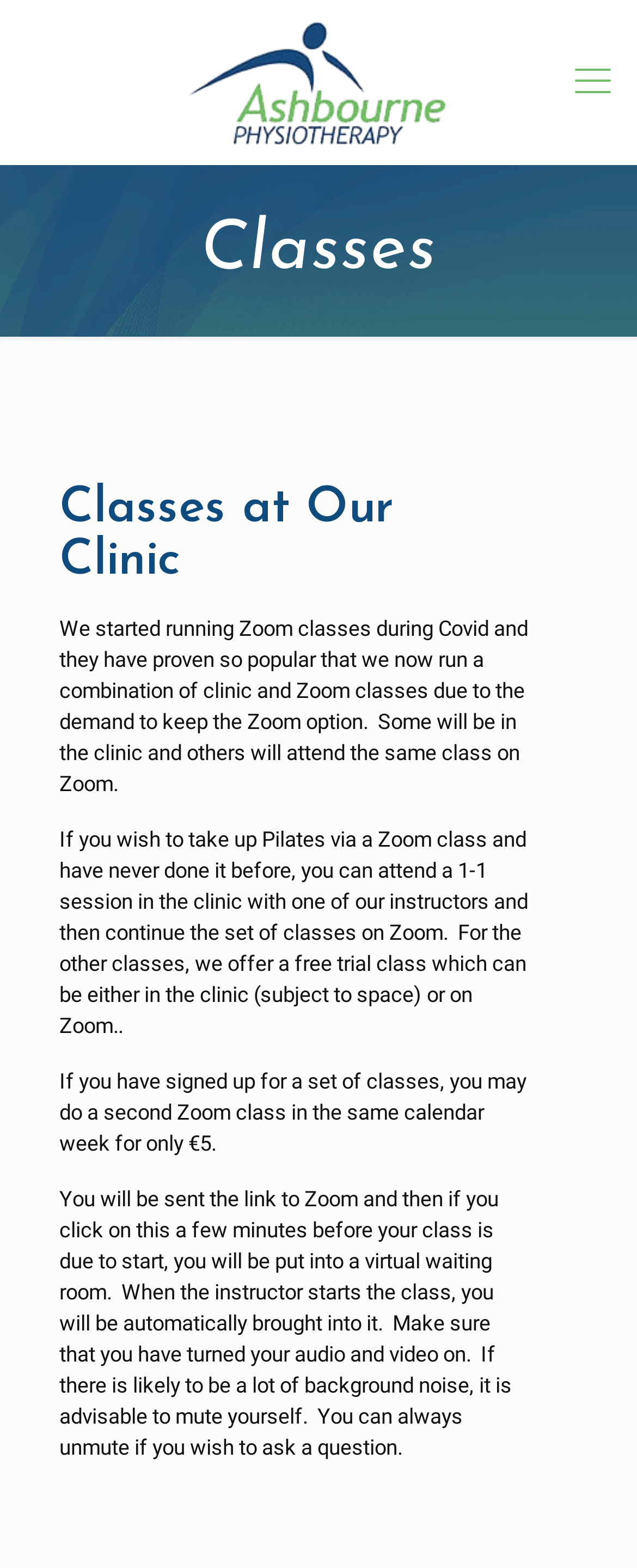What is the clinic's approach to classes?
Look at the image and provide a detailed response to the question.

Based on the webpage, it is clear that the clinic offers a combination of classes, both in the clinic and on Zoom, due to the demand for the Zoom option. This is stated in the paragraph 'We started running Zoom classes during Covid and they have proven so popular that we now run a combination of clinic and Zoom classes due to the demand to keep the Zoom option.'